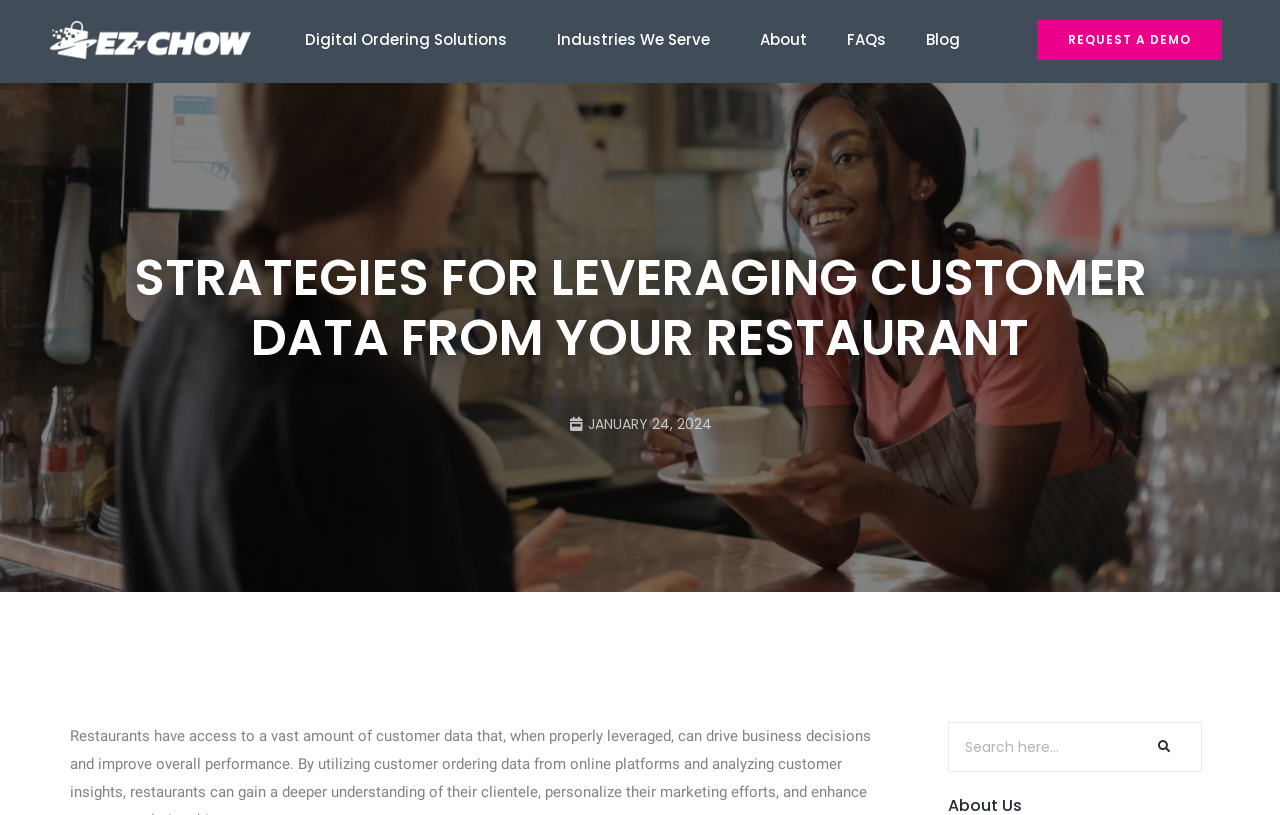Specify the bounding box coordinates of the element's area that should be clicked to execute the given instruction: "Click the EZ-Chow logo". The coordinates should be four float numbers between 0 and 1, i.e., [left, top, right, bottom].

[0.039, 0.025, 0.196, 0.073]